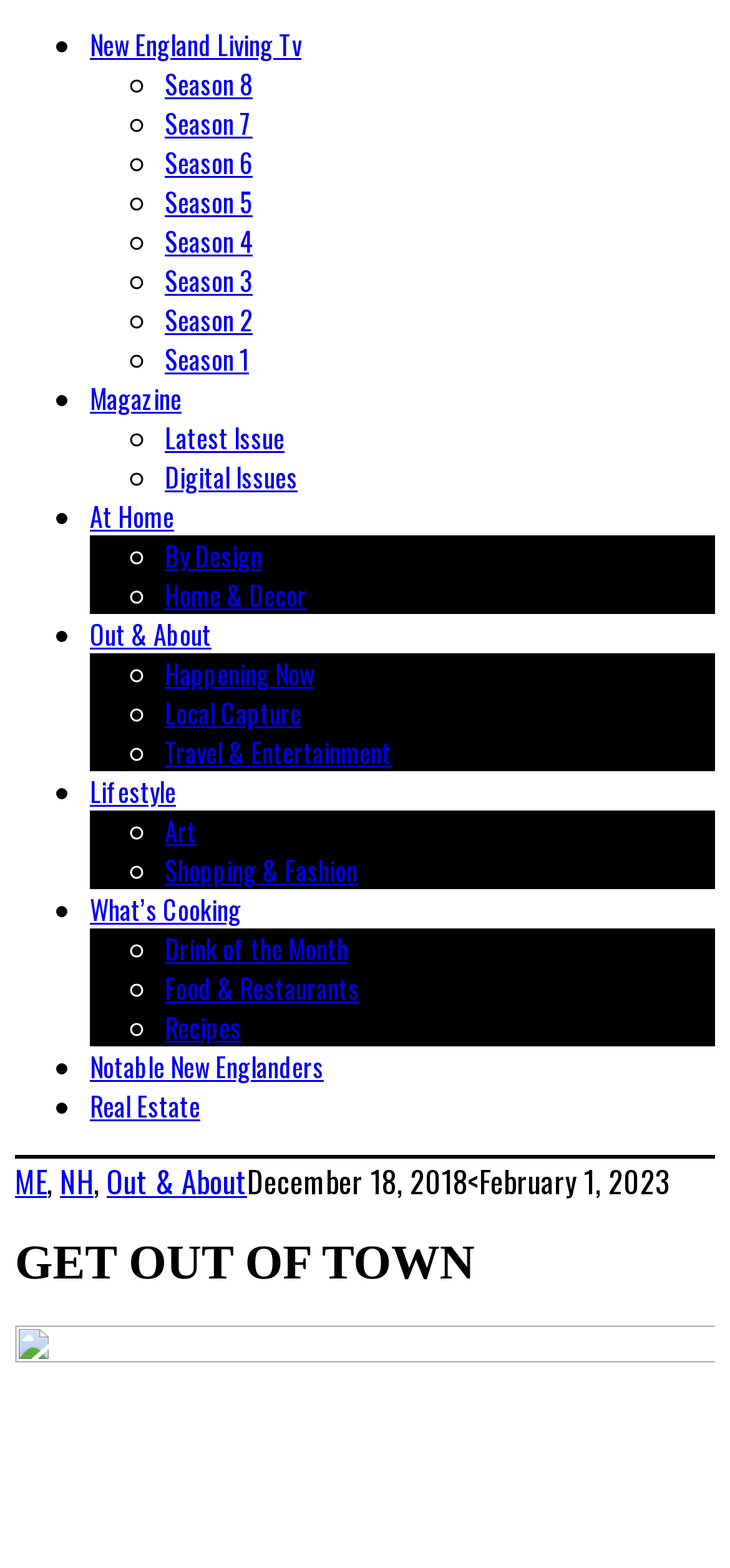Determine the bounding box coordinates of the UI element described below. Use the format (top-left x, top-left y, bottom-right x, bottom-right y) with floating point numbers between 0 and 1: Lifestyle

[0.123, 0.492, 0.241, 0.517]